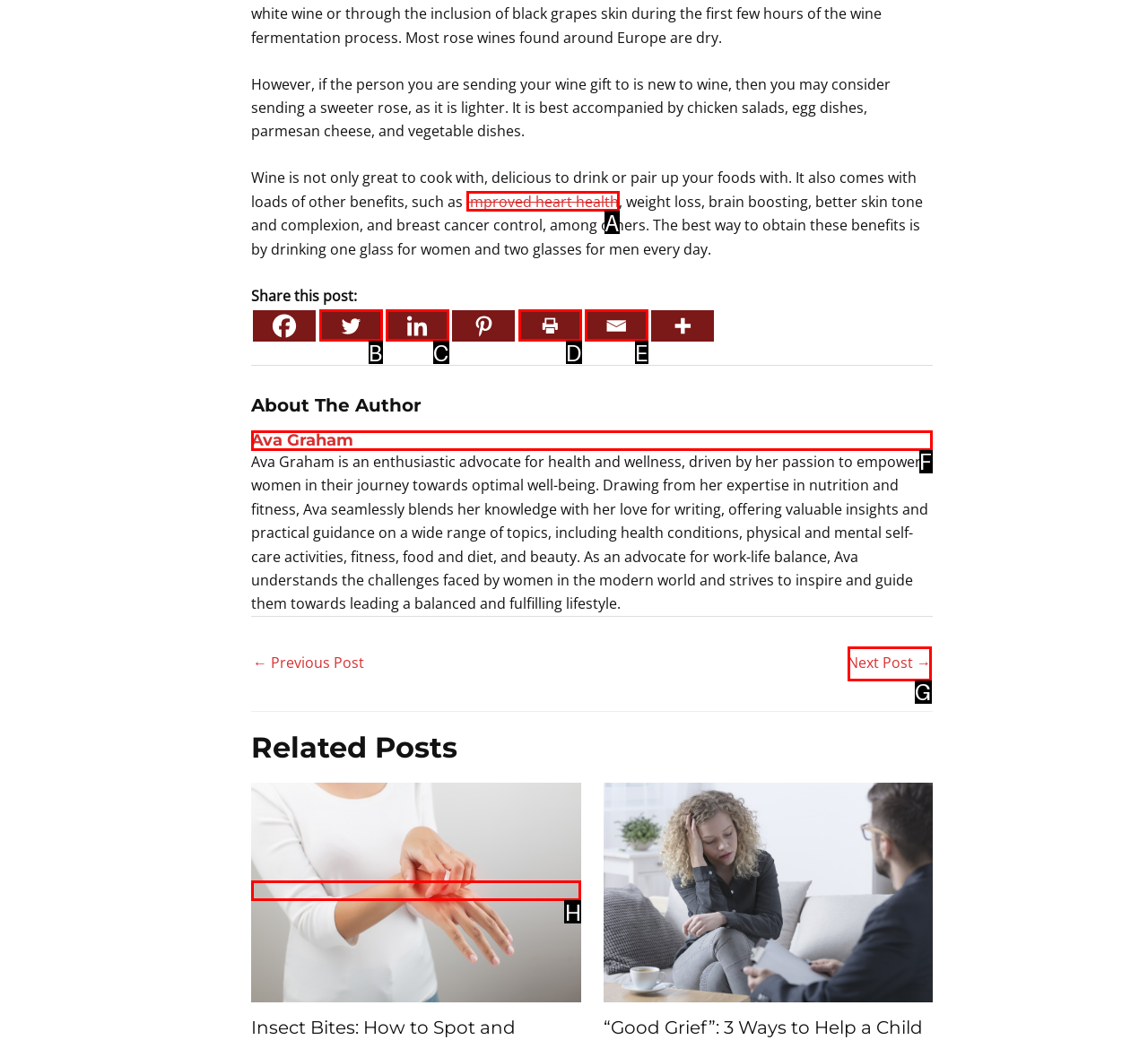Tell me which letter corresponds to the UI element that should be clicked to fulfill this instruction: Check out the author's profile
Answer using the letter of the chosen option directly.

F